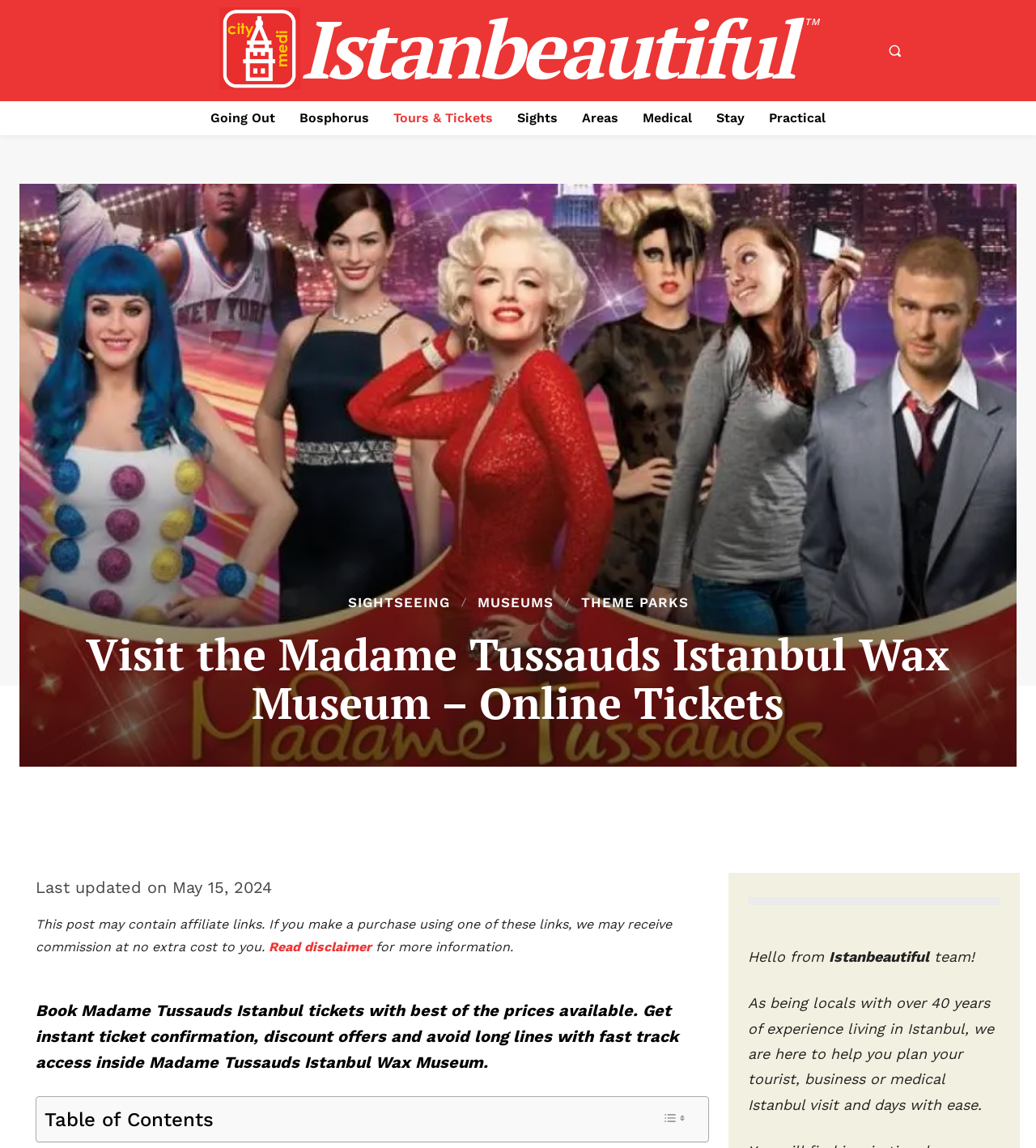Pinpoint the bounding box coordinates for the area that should be clicked to perform the following instruction: "Toggle the Table of Content".

[0.633, 0.962, 0.668, 0.985]